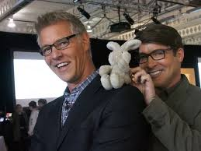Can you give a comprehensive explanation to the question given the content of the image?
What is the atmosphere of the event space?

The backdrop of the image appears to be a lively event space, suggesting a cheerful atmosphere, which is consistent with the playful and light-hearted moment captured in the image.